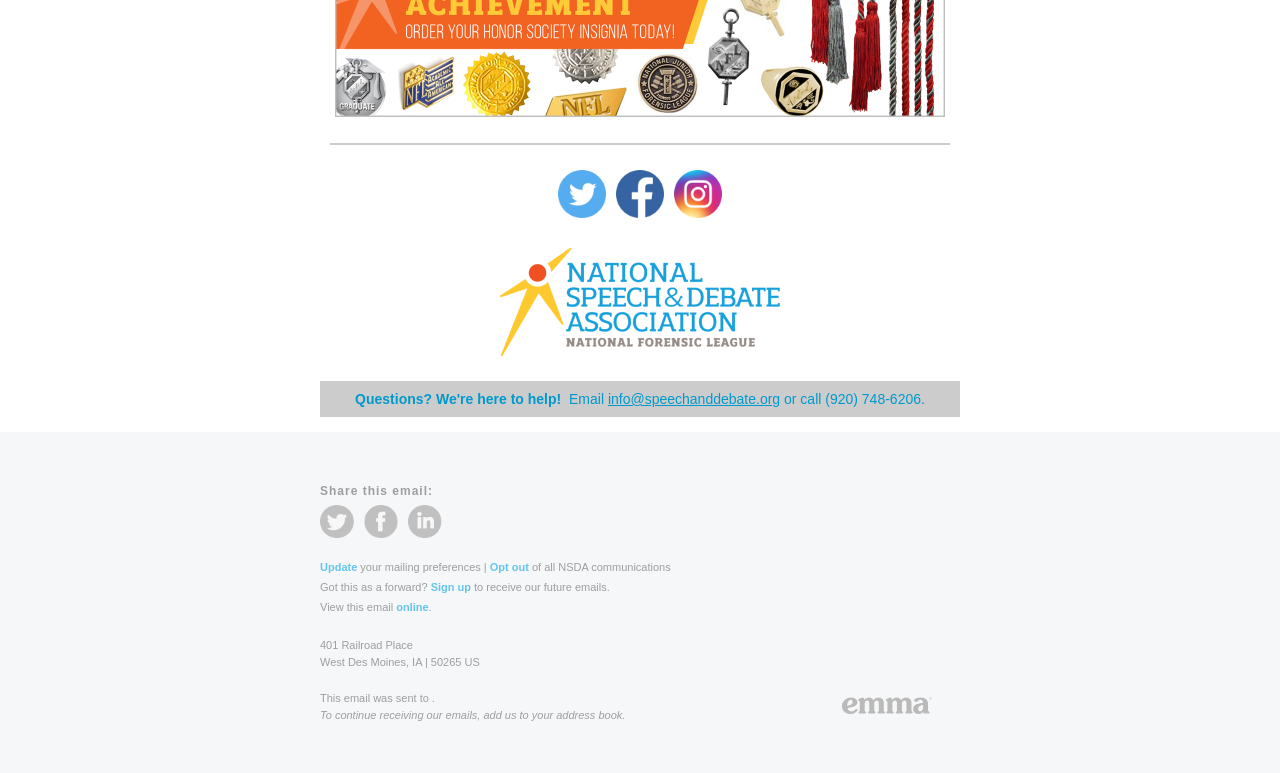Using the information in the image, give a comprehensive answer to the question: 
What is the address of the organization?

The address is mentioned at the bottom of the webpage, in the section that says '401 Railroad Place West Des Moines, IA | 50265 US'.